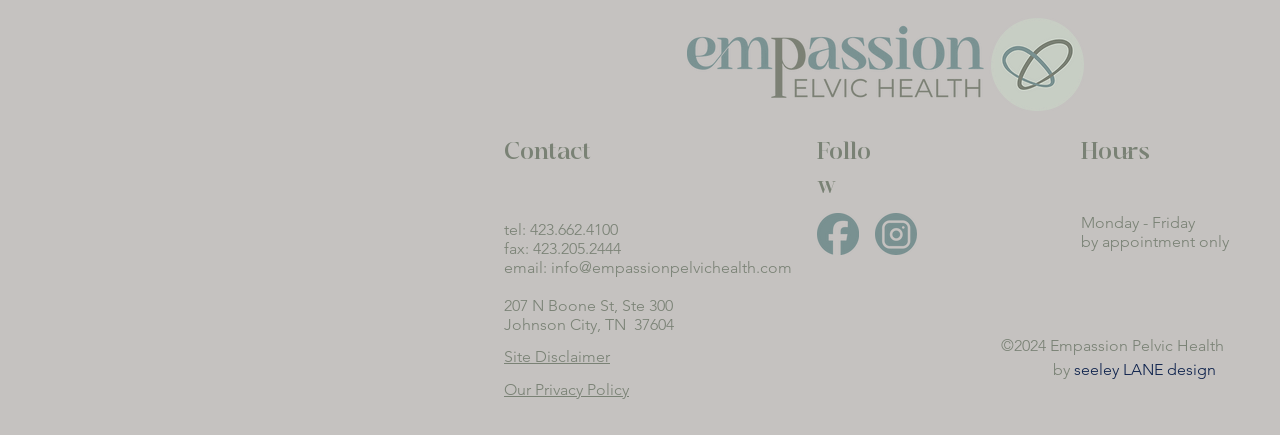Specify the bounding box coordinates of the area to click in order to follow the given instruction: "Call us."

[0.394, 0.506, 0.483, 0.549]